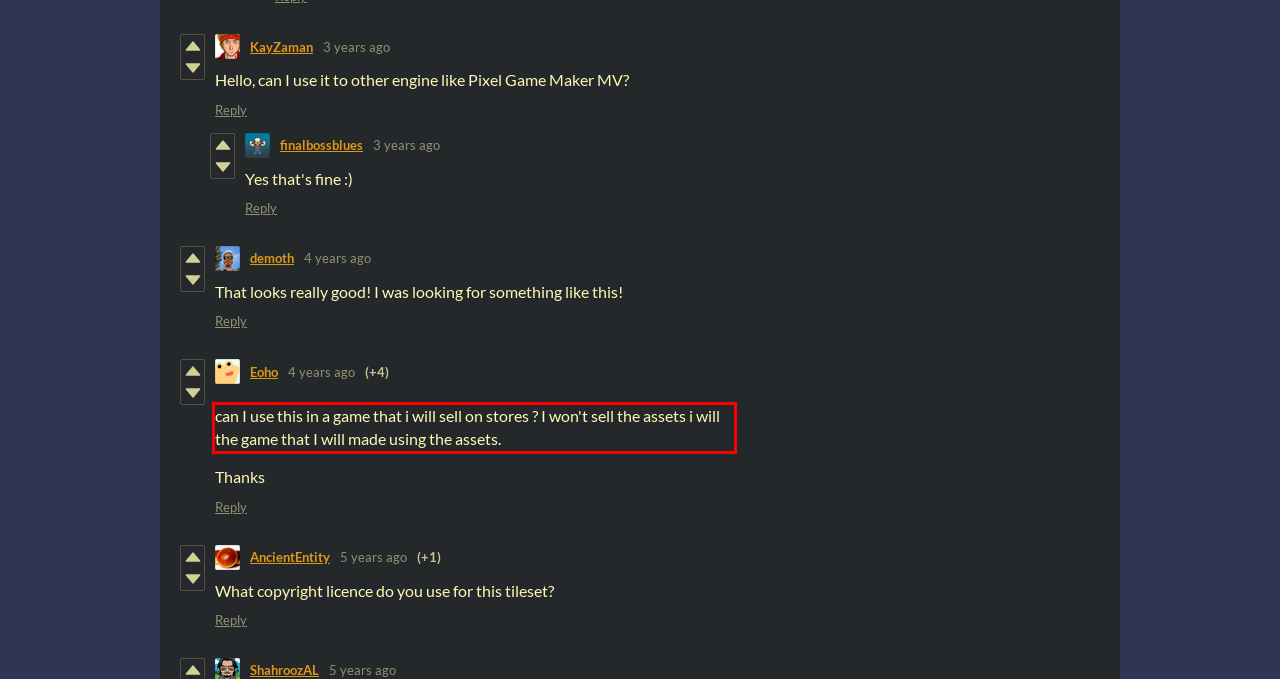Your task is to recognize and extract the text content from the UI element enclosed in the red bounding box on the webpage screenshot.

can I use this in a game that i will sell on stores ? I won't sell the assets i will the game that I will made using the assets.